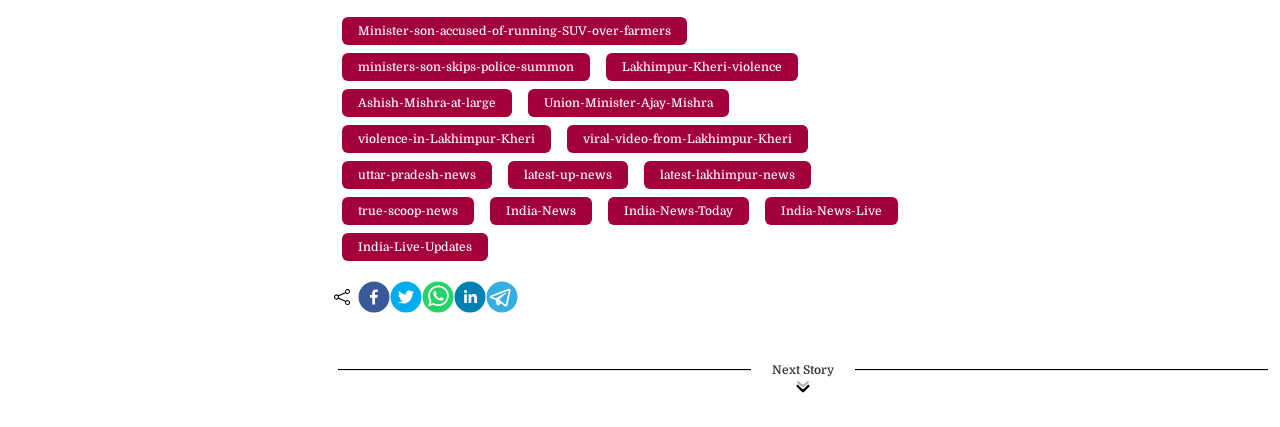How many social media buttons are there?
Kindly give a detailed and elaborate answer to the question.

There are five social media buttons, namely Facebook, Twitter, WhatsApp, LinkedIn, and Telegram, each with an image and a button element.